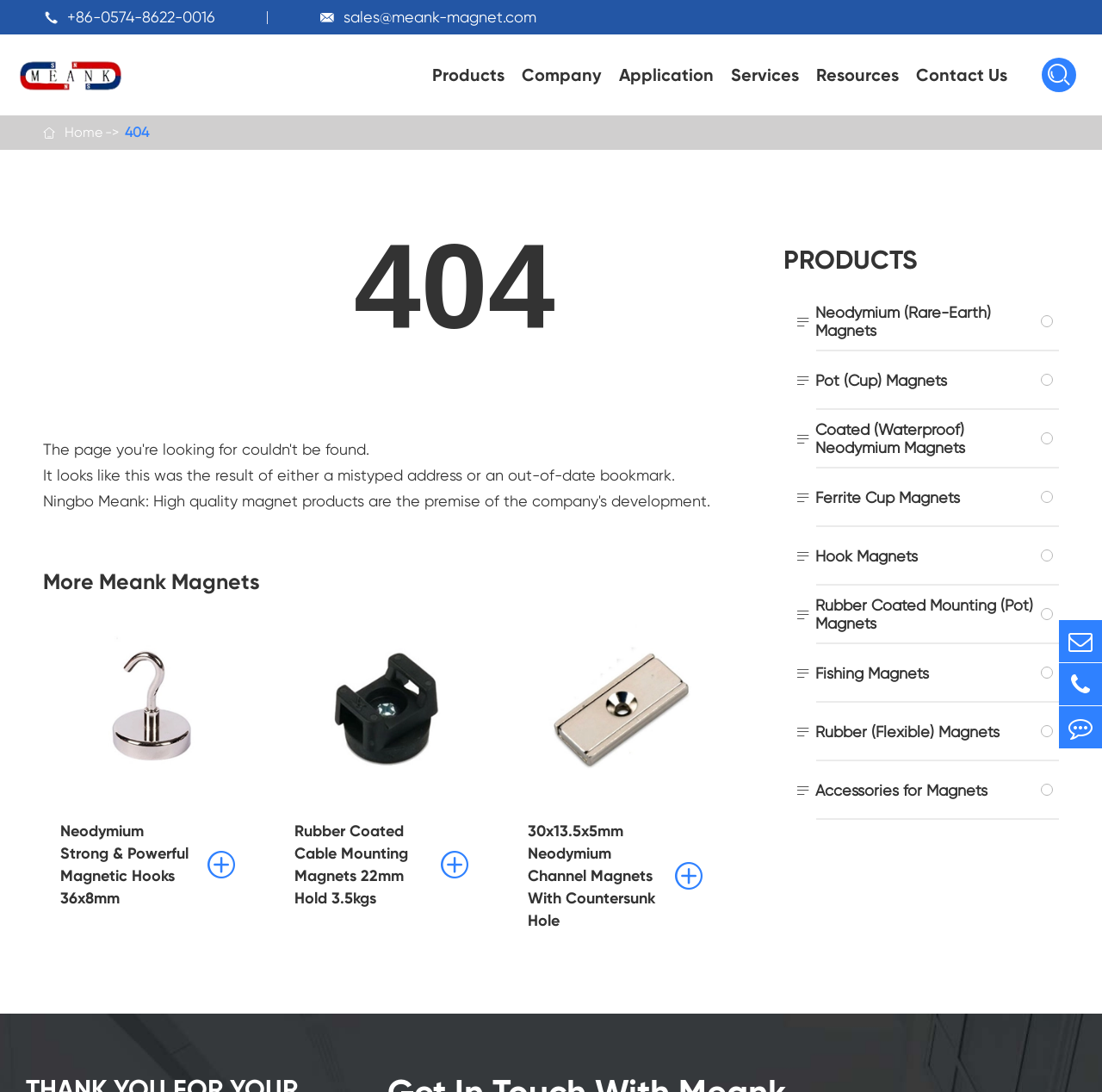Please reply to the following question using a single word or phrase: 
What type of products does this company sell?

Magnets